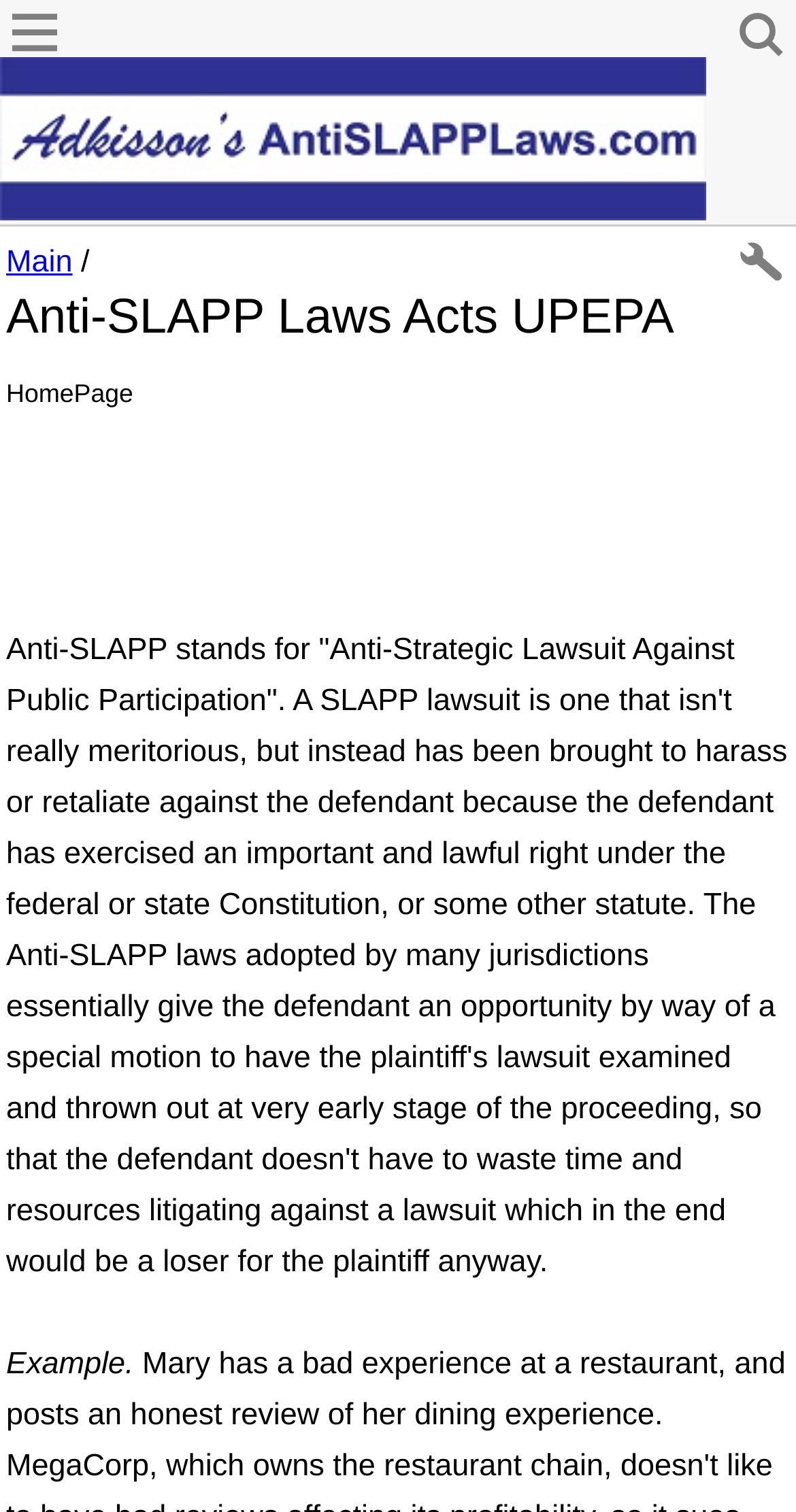Write an exhaustive caption that covers the webpage's main aspects.

The webpage is about Anti-SLAPP laws and acts, specifically the UPEPA. At the top-left corner, there is a logo image and a link to the website "AntiSLAPPLaws.com". Next to the logo, there is a link to the "Main" page. 

Below the logo and the "Main" link, there is a heading that reads "Anti-SLAPP Laws Acts UPEPA", which spans almost the entire width of the page. 

Under the heading, there is a link to the "HomePage" on the top-left side. The main content of the page is a paragraph of text that explains what Anti-SLAPP laws are, describing them as laws that protect defendants from lawsuits that are not meritorious but are instead brought to harass or retaliate against them for exercising their lawful rights. The text also explains that these laws allow defendants to have the lawsuit examined and potentially thrown out at an early stage. 

At the bottom of the page, there is a single sentence that reads "Example."